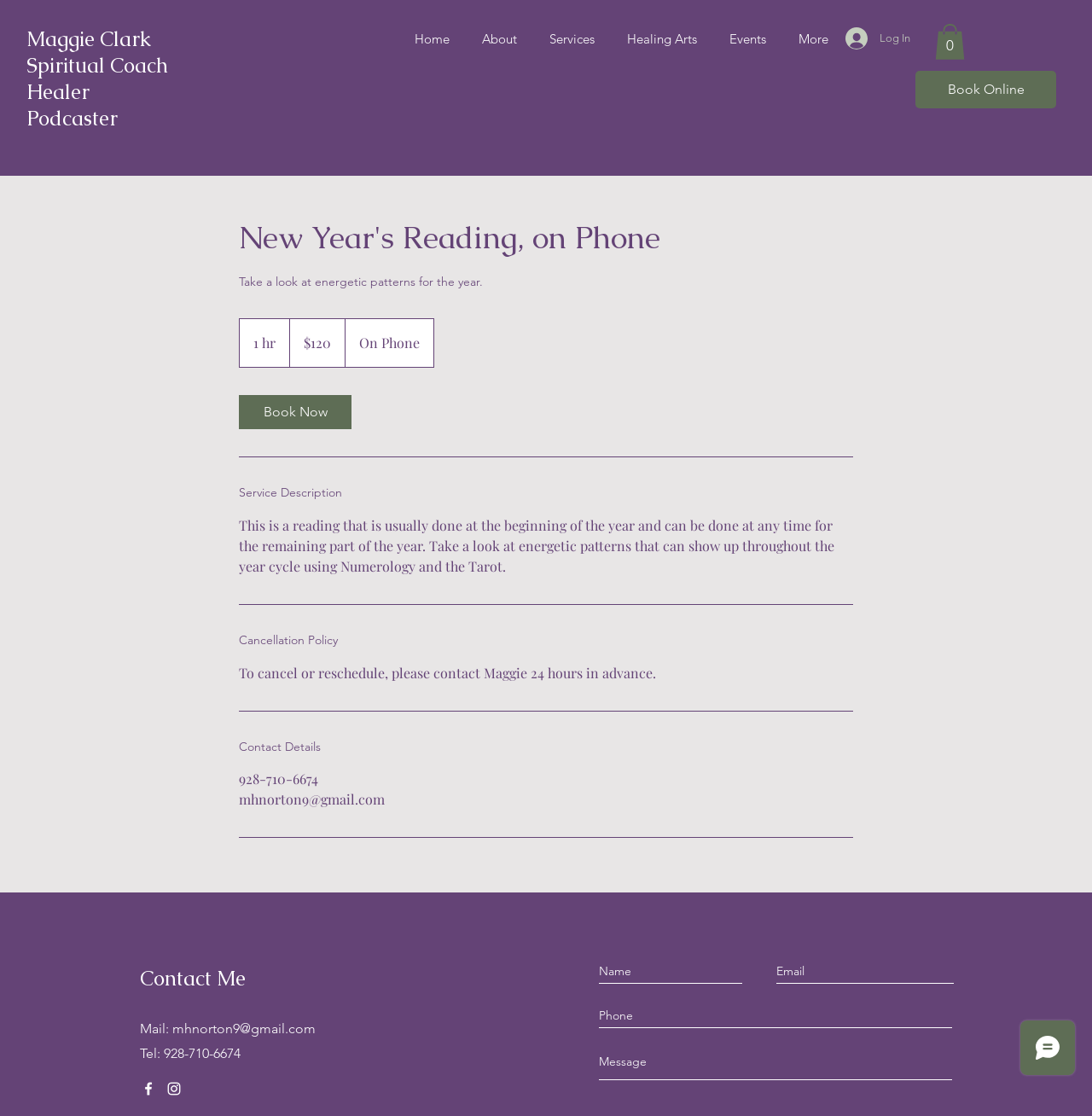Highlight the bounding box of the UI element that corresponds to this description: "About".

[0.427, 0.018, 0.488, 0.052]